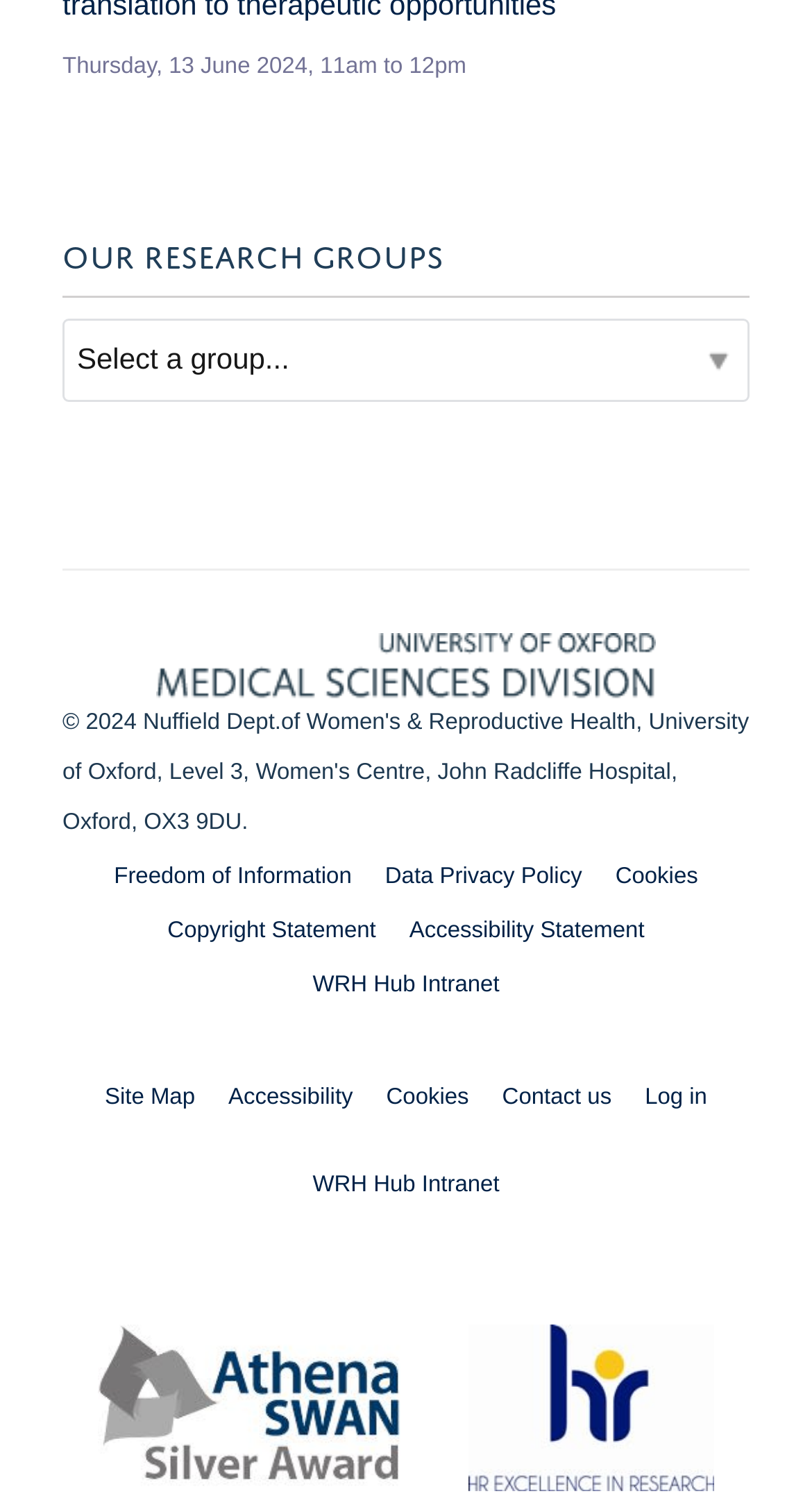Give a one-word or one-phrase response to the question: 
What is the name of the research group?

OUR RESEARCH GROUPS